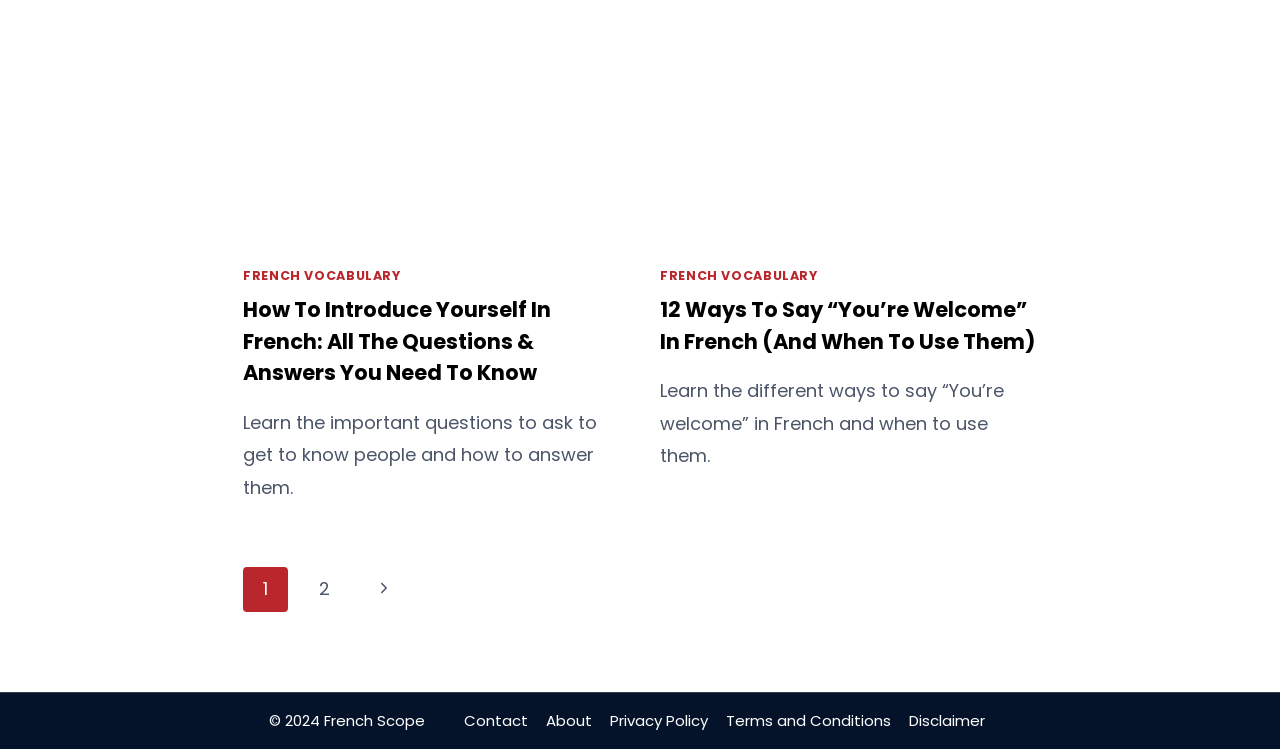Predict the bounding box coordinates of the UI element that matches this description: "French Vocabulary". The coordinates should be in the format [left, top, right, bottom] with each value between 0 and 1.

[0.516, 0.357, 0.639, 0.38]